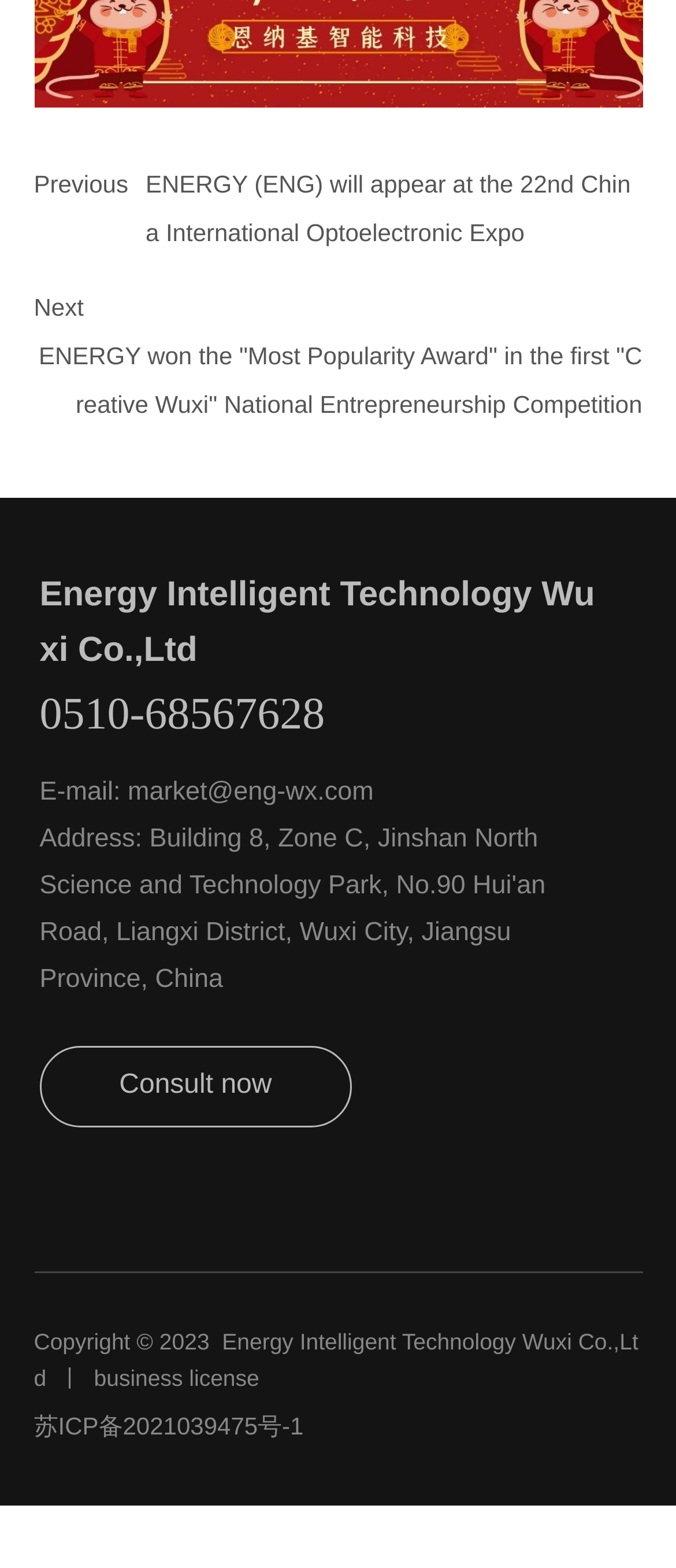What is the copyright year?
Refer to the image and give a detailed response to the question.

The copyright year can be found in the static text element 'Copyright © 2023 Energy Intelligent Technology Wuxi Co.,Ltd' located at the bottom of the webpage, which is likely to be the copyright information based on its position and content.